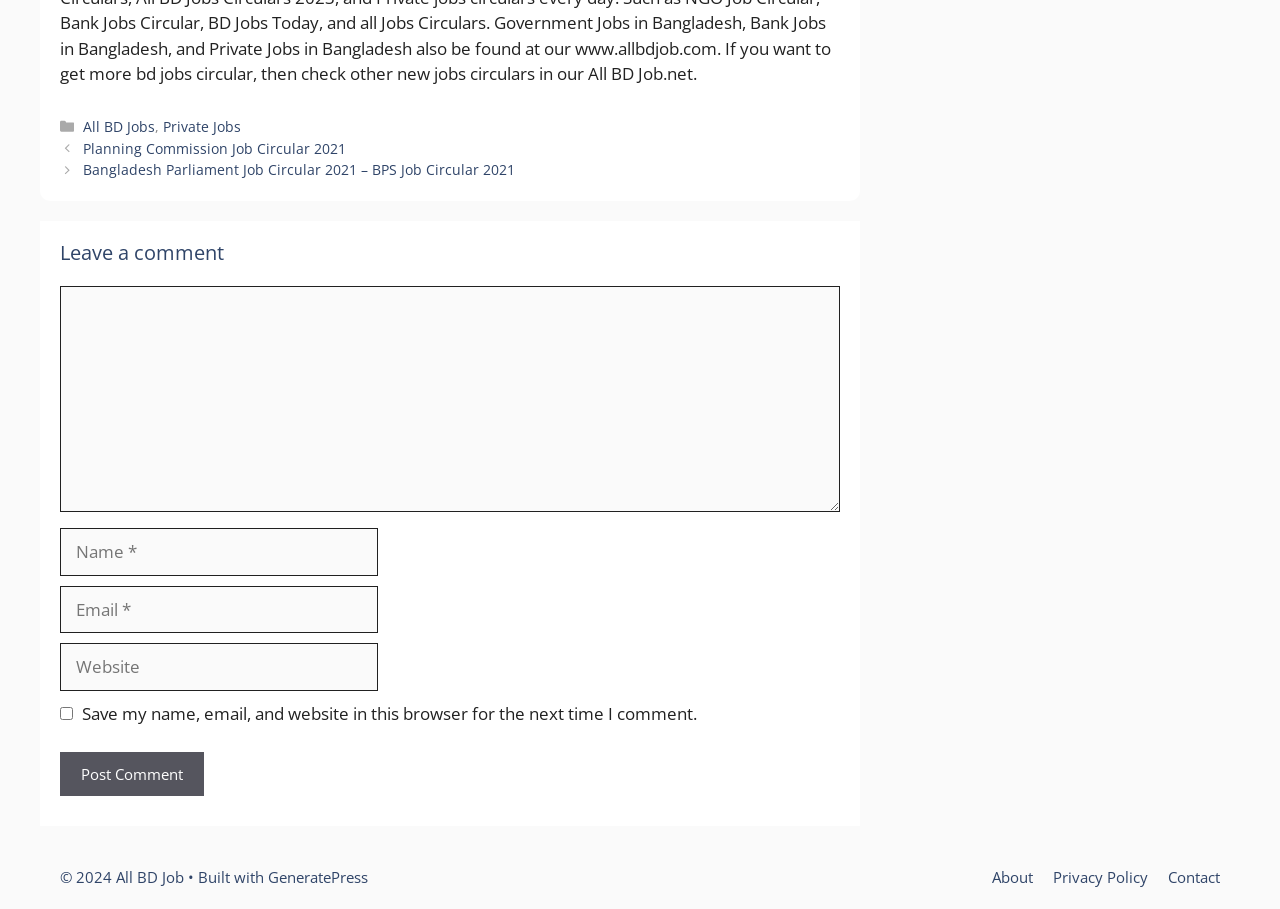Locate the bounding box coordinates of the area you need to click to fulfill this instruction: 'Visit About page'. The coordinates must be in the form of four float numbers ranging from 0 to 1: [left, top, right, bottom].

[0.775, 0.954, 0.807, 0.976]